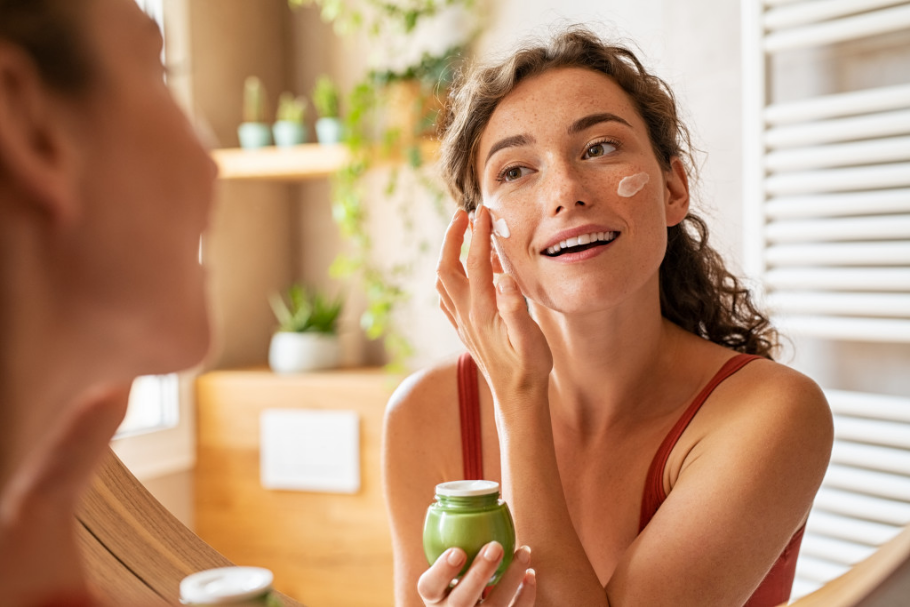Explain in detail what you see in the image.

In a serene bathroom setting, a young woman enjoys her skincare routine, applying a moisturizer to her face with a gentle smile. The atmosphere is brightened by natural light, and plants in the background add a touch of freshness. She holds a green jar of cream in one hand while using her other hand to spread the product smoothly over her cheeks. This moment captures the essence of self-care and beauty enhancement, reflecting the importance of a daily skincare routine to maintain healthy and radiant skin. The act of moisturizing is a vital step in her regimen, keeping her skin hydrated and glowing.